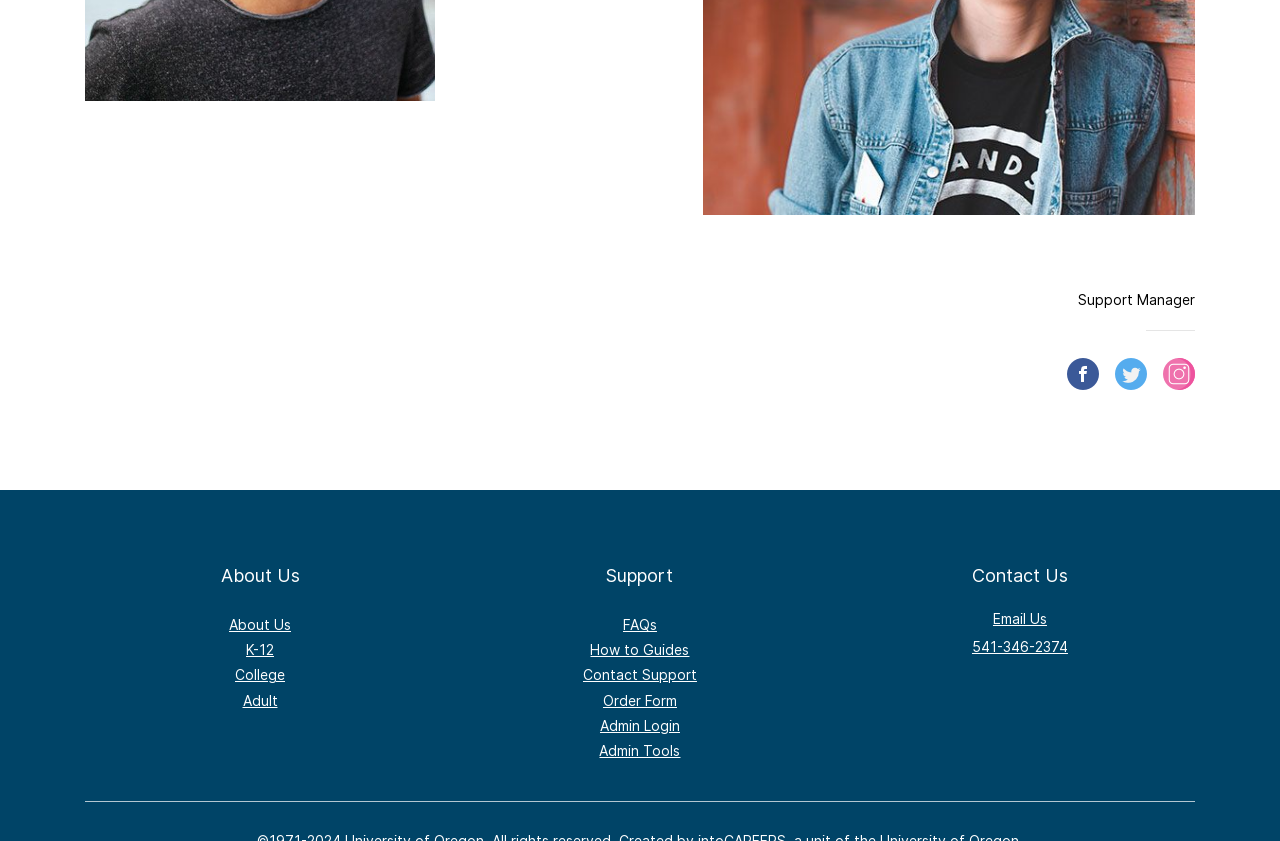Please identify the bounding box coordinates of the element's region that I should click in order to complete the following instruction: "Email Us". The bounding box coordinates consist of four float numbers between 0 and 1, i.e., [left, top, right, bottom].

[0.776, 0.725, 0.818, 0.746]